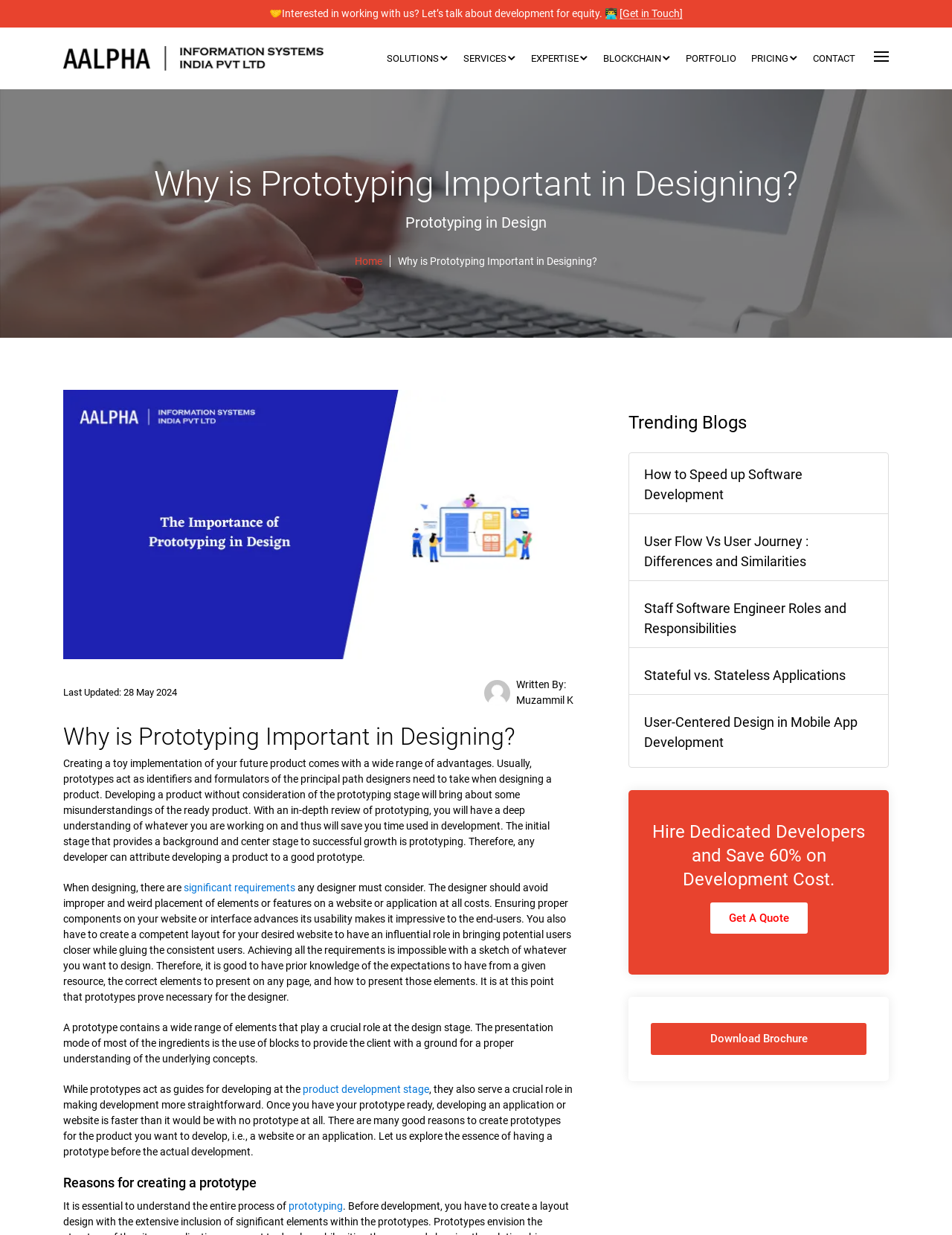Please identify the bounding box coordinates of the element that needs to be clicked to perform the following instruction: "Get in Touch".

[0.651, 0.006, 0.717, 0.016]